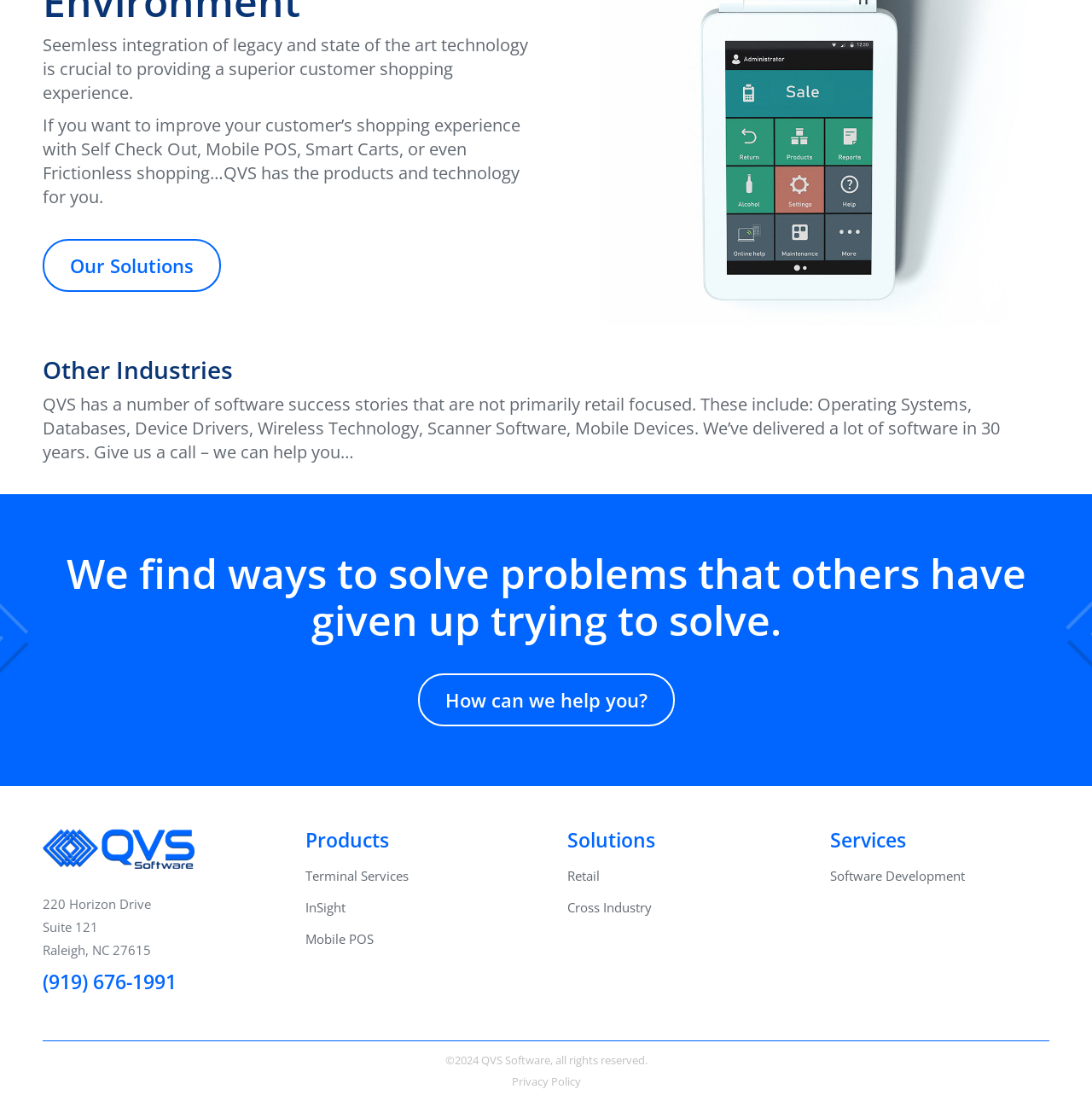Identify the bounding box coordinates for the UI element mentioned here: "Software Development". Provide the coordinates as four float values between 0 and 1, i.e., [left, top, right, bottom].

[0.76, 0.785, 0.961, 0.806]